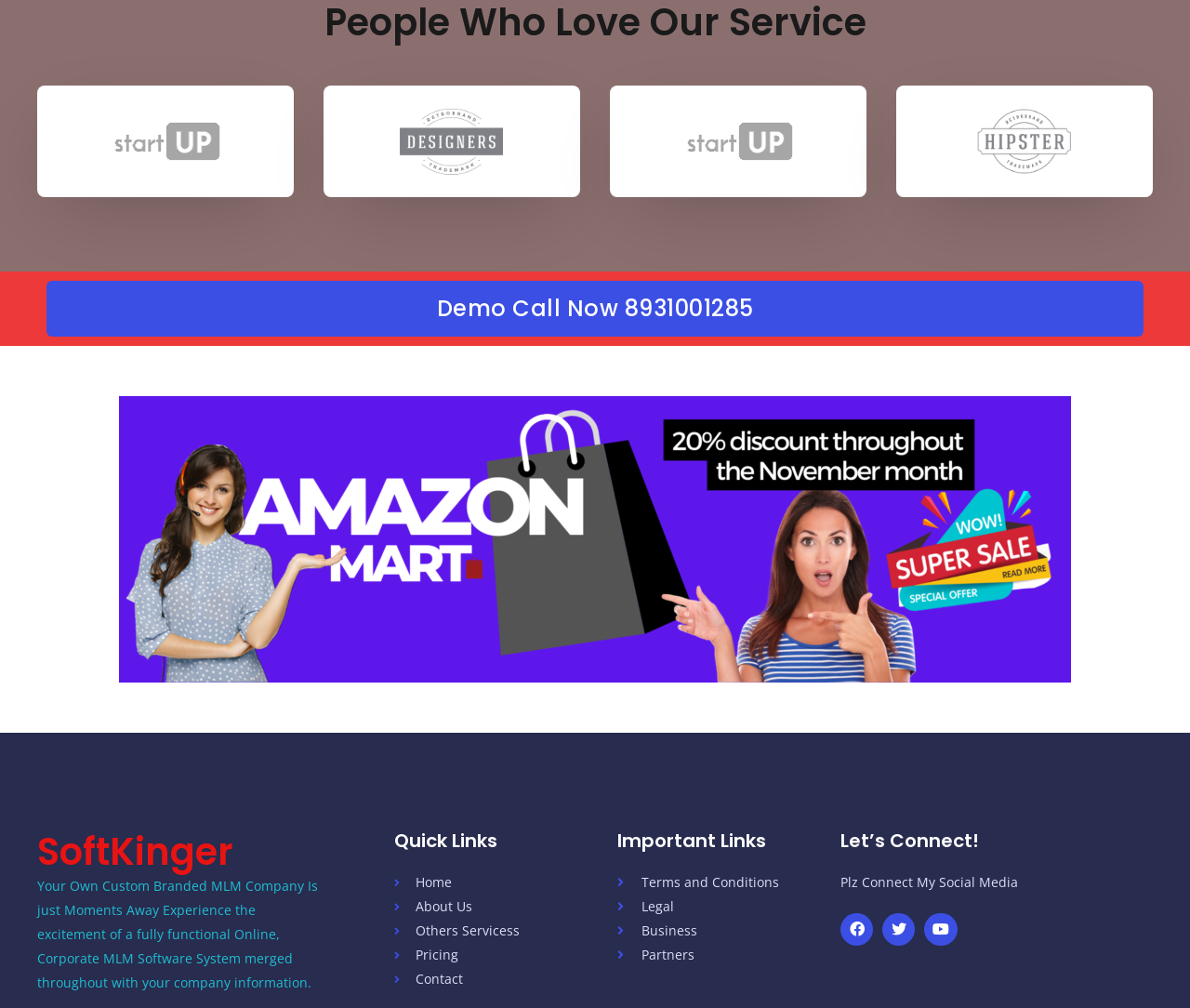Identify the bounding box coordinates of the specific part of the webpage to click to complete this instruction: "Visit the 'Home' page".

[0.331, 0.863, 0.519, 0.887]